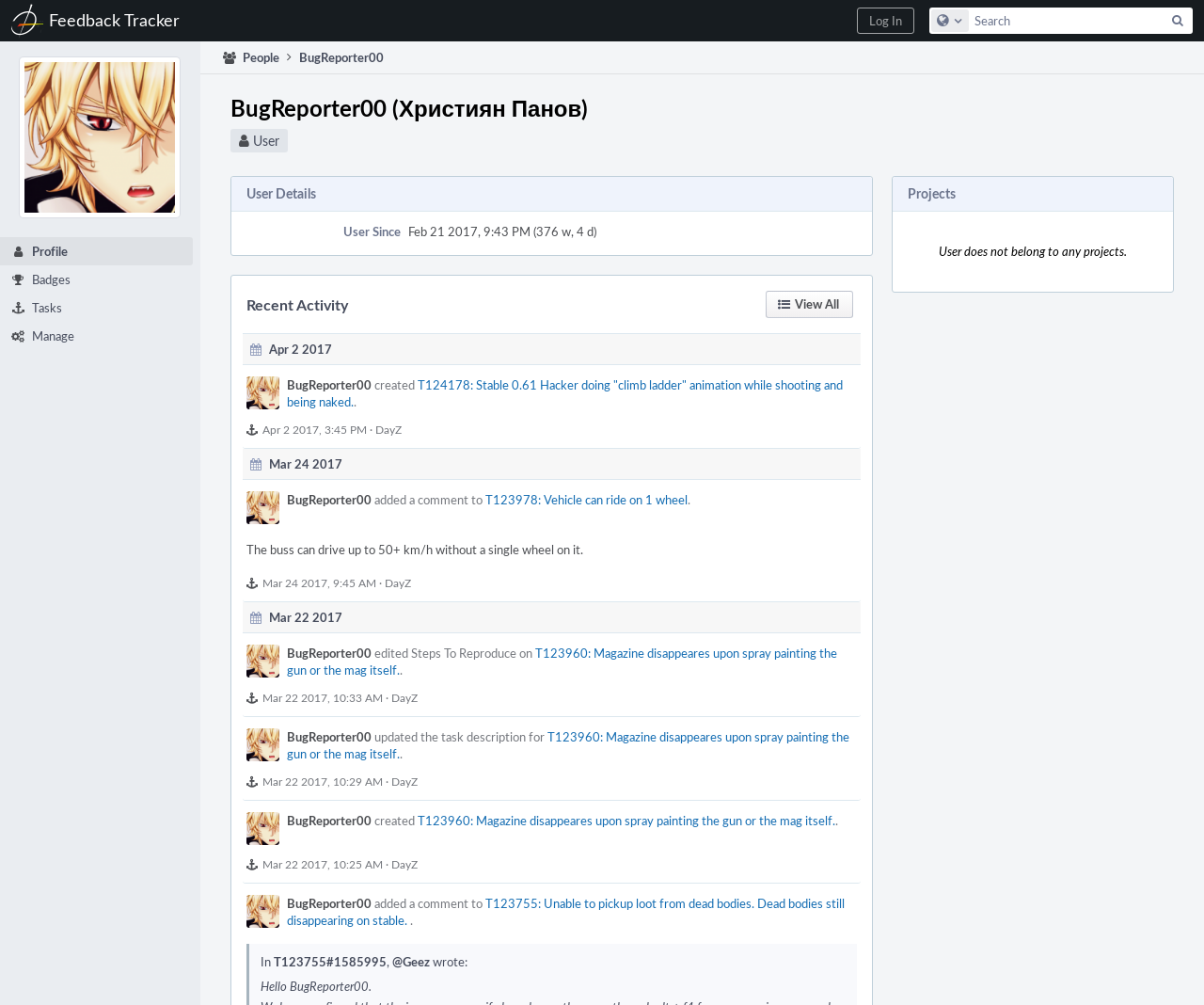Locate the bounding box coordinates of the area to click to fulfill this instruction: "Search for something". The bounding box should be presented as four float numbers between 0 and 1, in the order [left, top, right, bottom].

[0.772, 0.007, 0.991, 0.034]